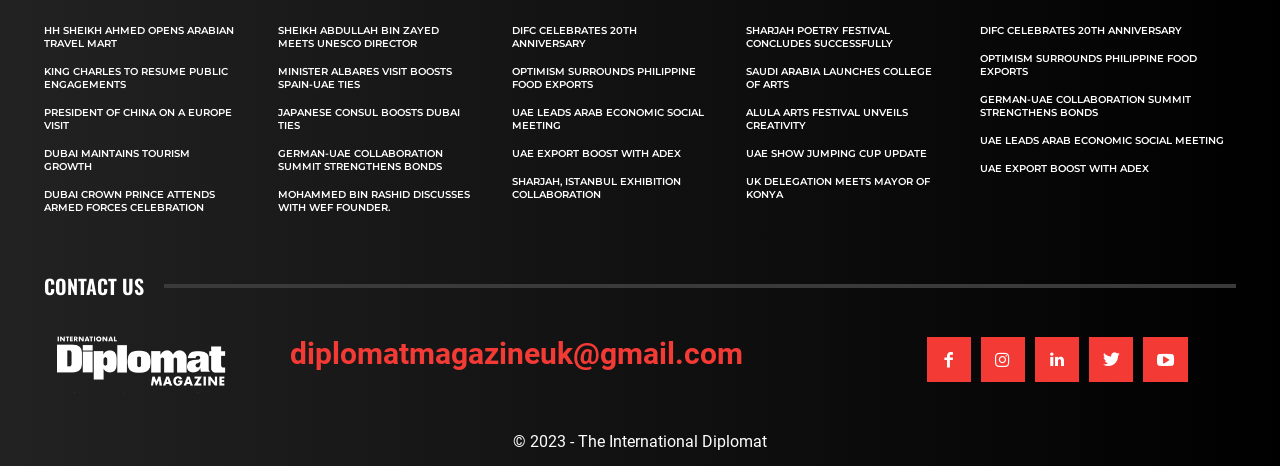Please pinpoint the bounding box coordinates for the region I should click to adhere to this instruction: "Enter email address".

None